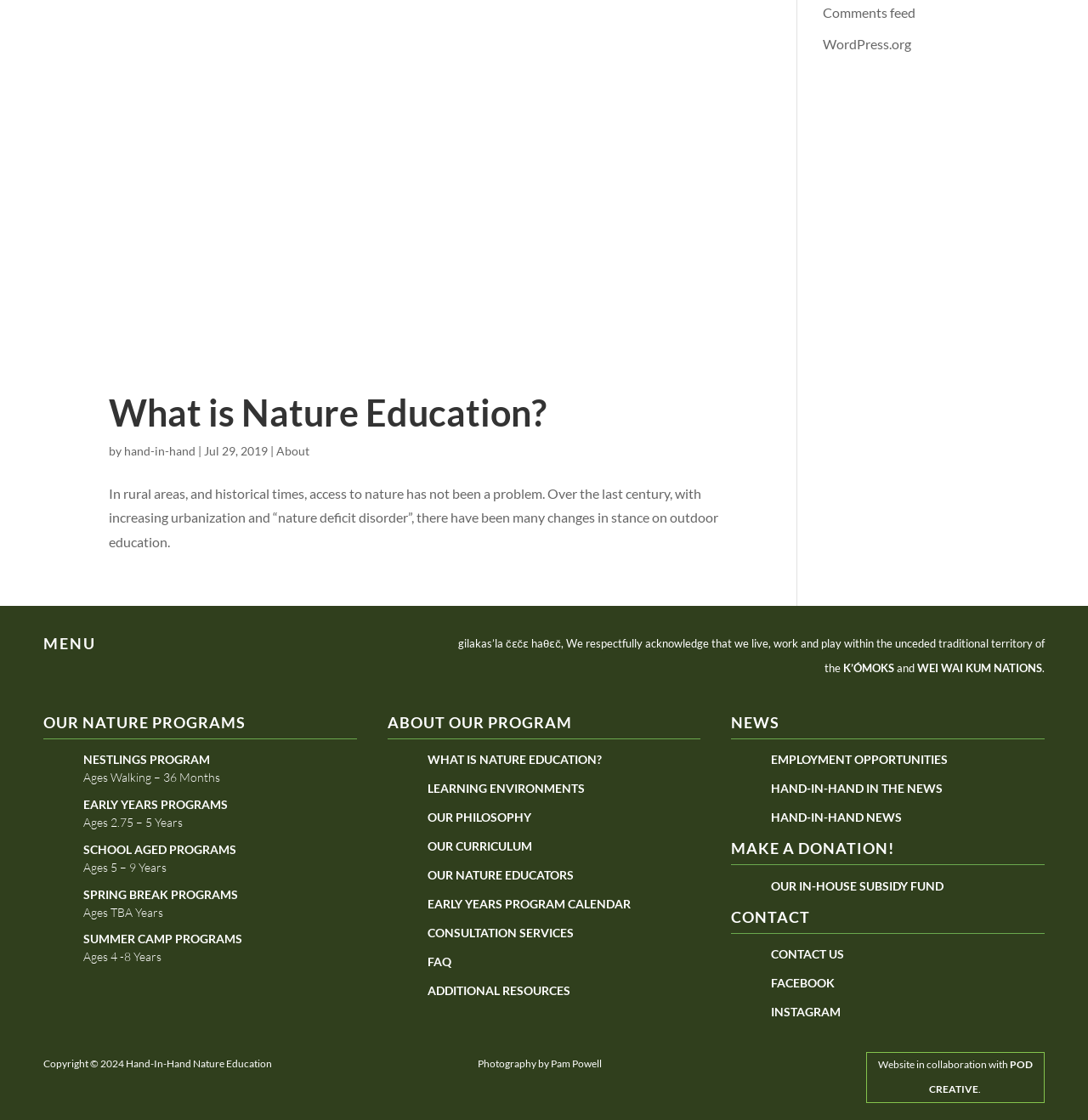What is the name of the organization that the website respectfully acknowledges?
Based on the image content, provide your answer in one word or a short phrase.

K’ÓMOKS and WEI WAI KUM NATIONS